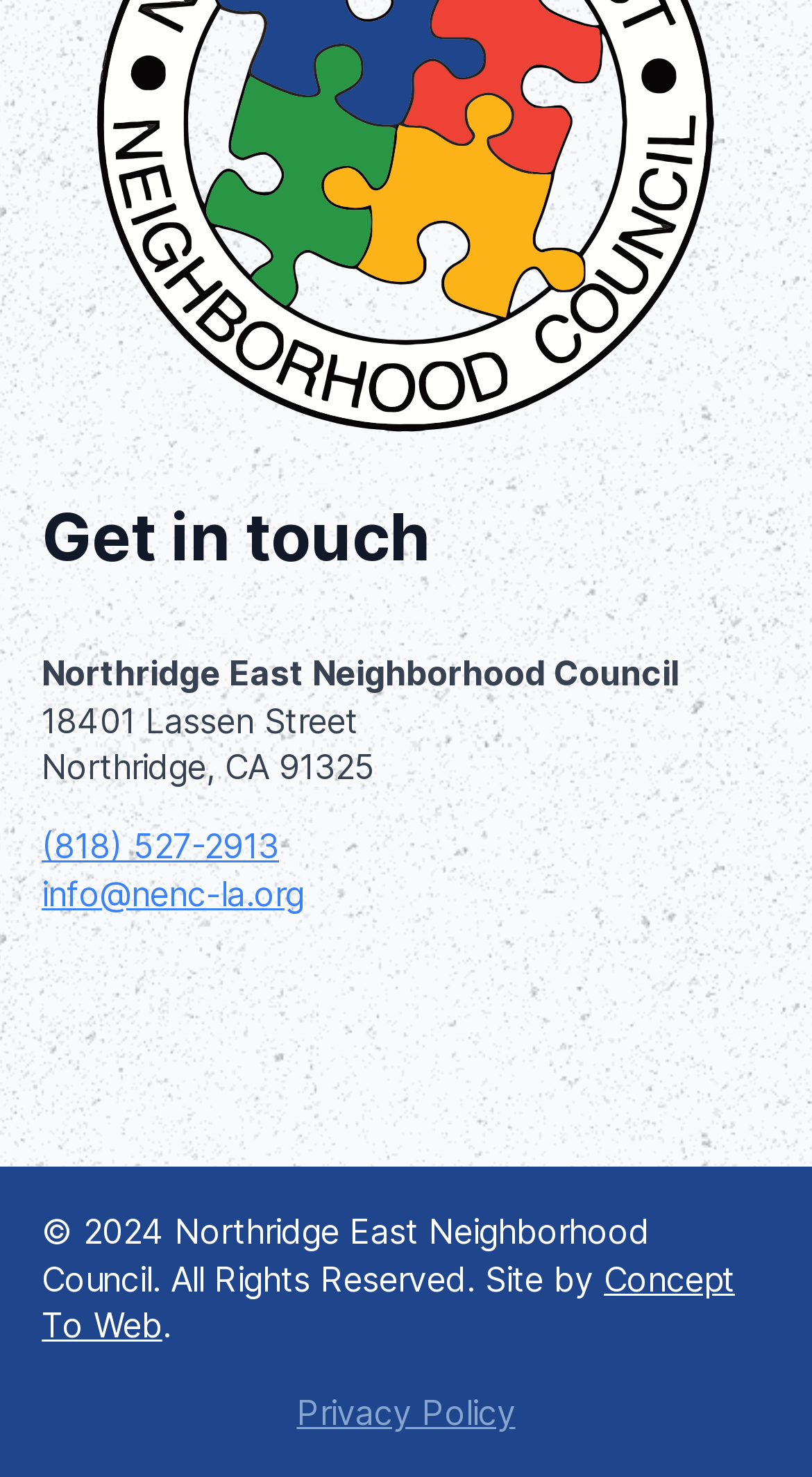Please answer the following question using a single word or phrase: 
Who designed the website?

Concept To Web